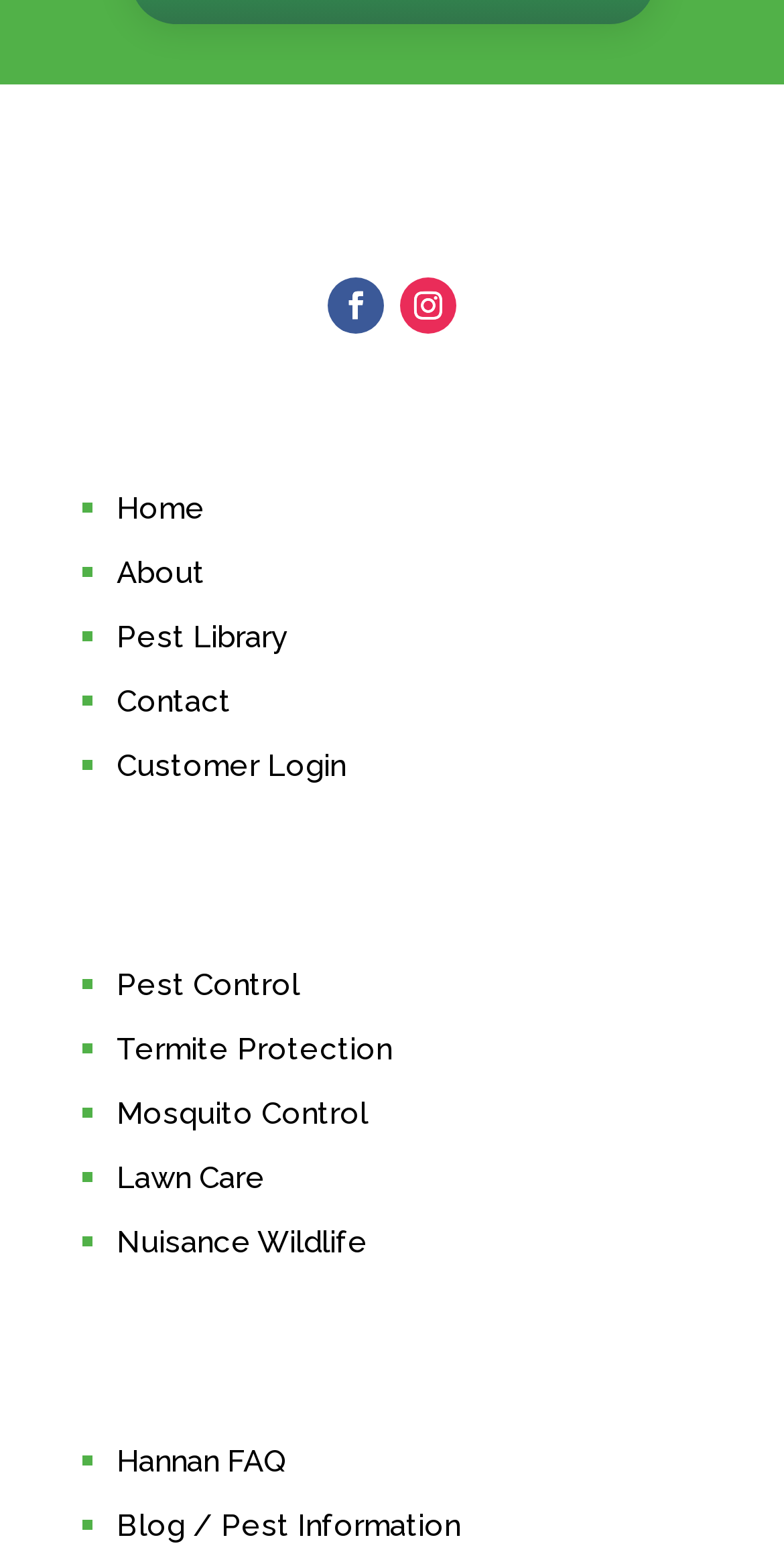Respond to the following query with just one word or a short phrase: 
What is the first link in the 'Resources' section?

Hannan FAQ